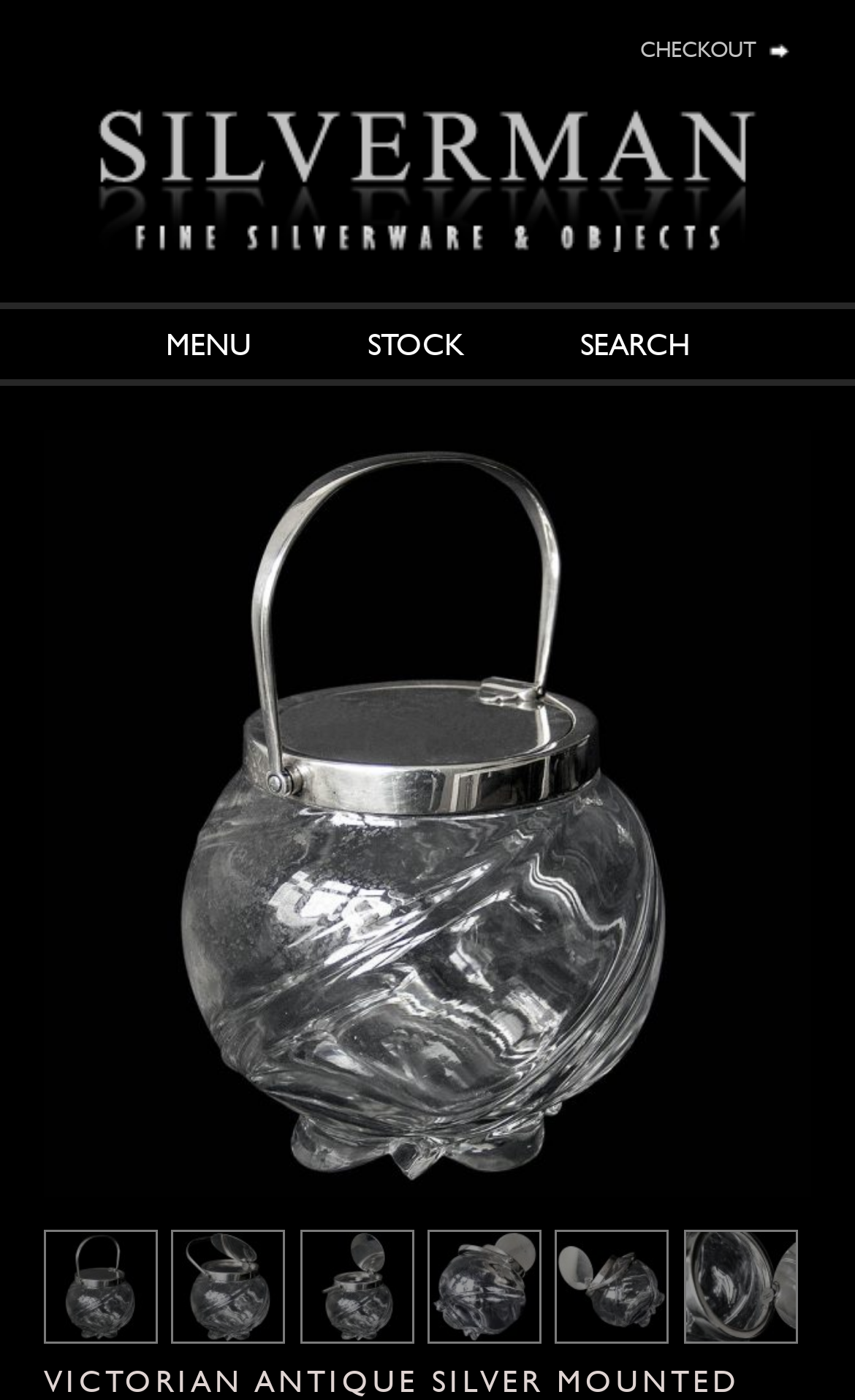Please identify the primary heading of the webpage and give its text content.

VICTORIAN ANTIQUE SILVER MOUNTED GLASS BODIED BISCUIT JAR